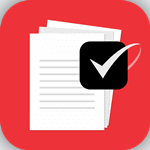Give a detailed account of the visual content in the image.

The image features a stylized icon representing an organized document or research project. It showcases a stack of white papers, suggesting written content or academic work, with a prominent checkmark overlaying a black square, symbolizing verification or approval. The background is a vibrant red, enhancing the visual impact. This image likely connects to the theme of producing high-quality thesis projects, emphasizing the importance of thorough research and meticulous formatting for academic success. It aligns with the messaging about working with experienced writers to ensure well-structured and credible submissions.